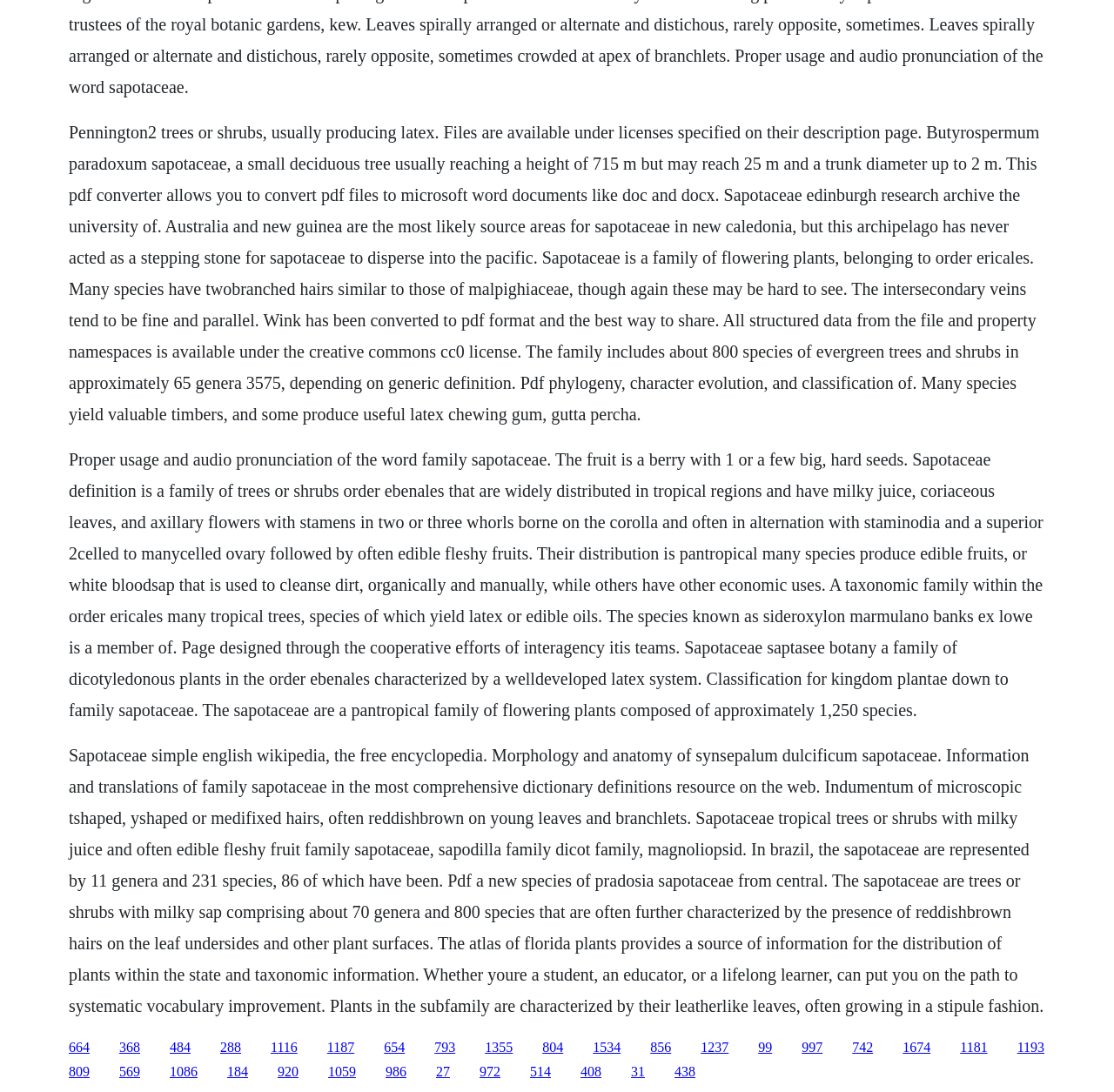How many genera are there in Sapotaceae?
Based on the image content, provide your answer in one word or a short phrase.

About 65